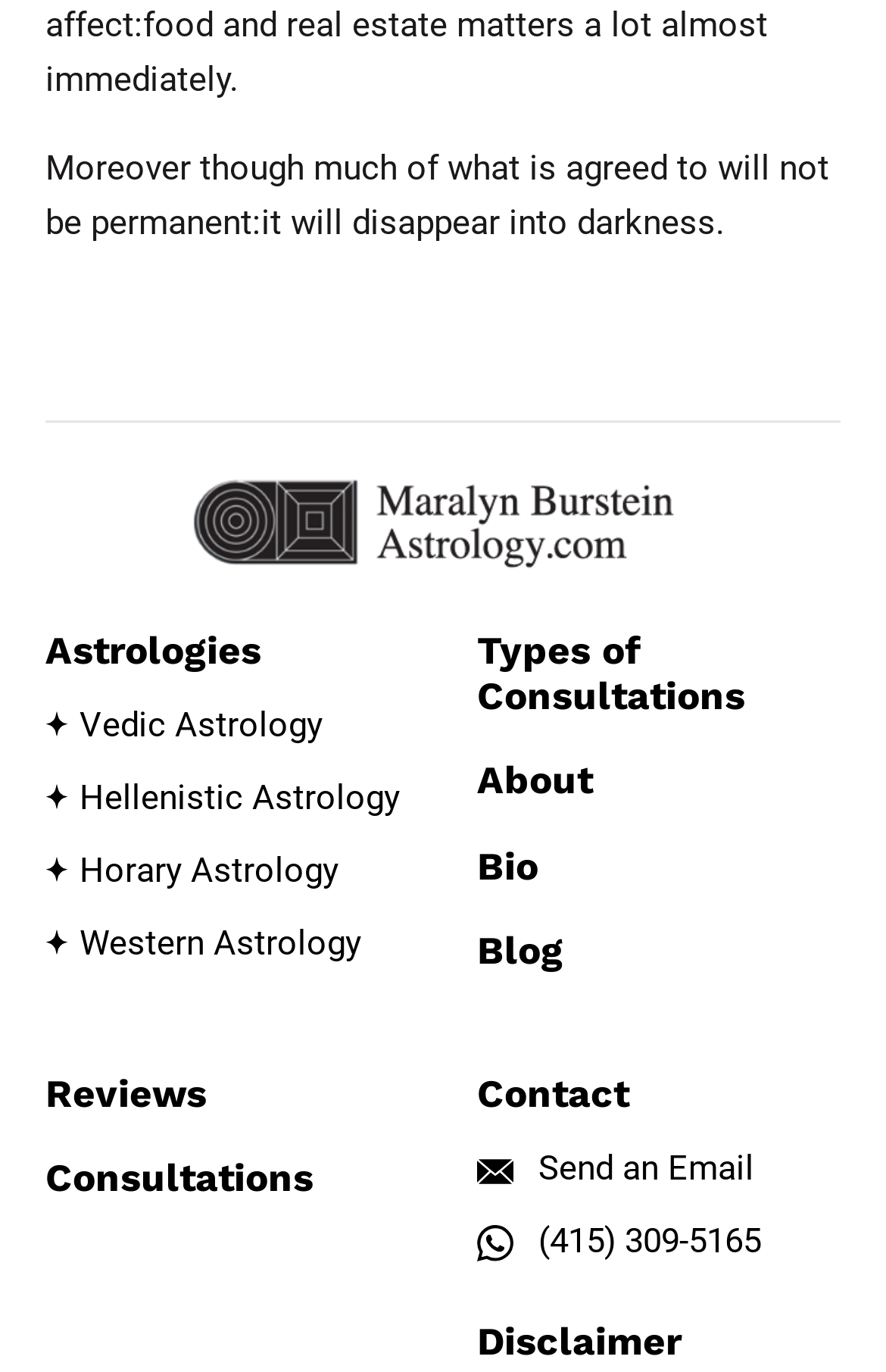What type of astrologies are mentioned? Based on the image, give a response in one word or a short phrase.

Vedic, Hellenistic, Horary, Western